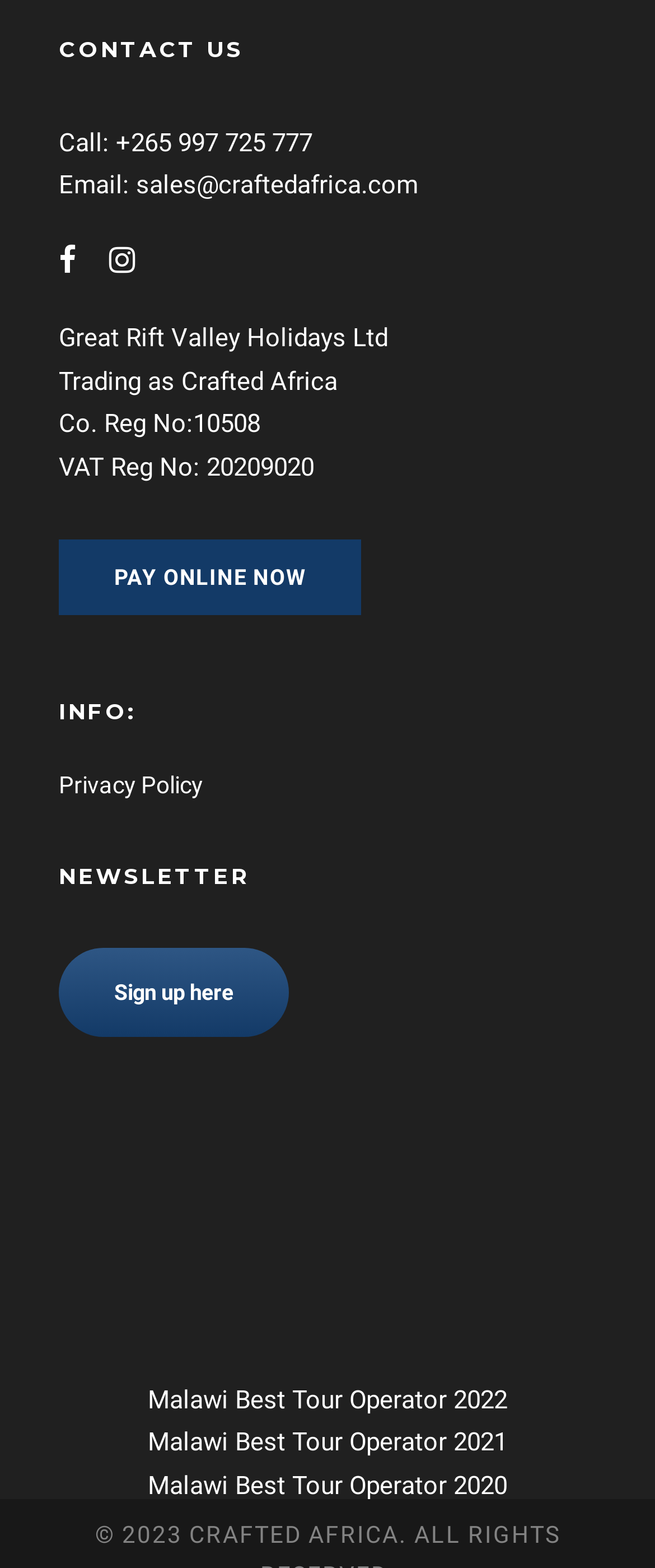Determine the bounding box coordinates of the region that needs to be clicked to achieve the task: "Send an email".

[0.208, 0.109, 0.638, 0.128]